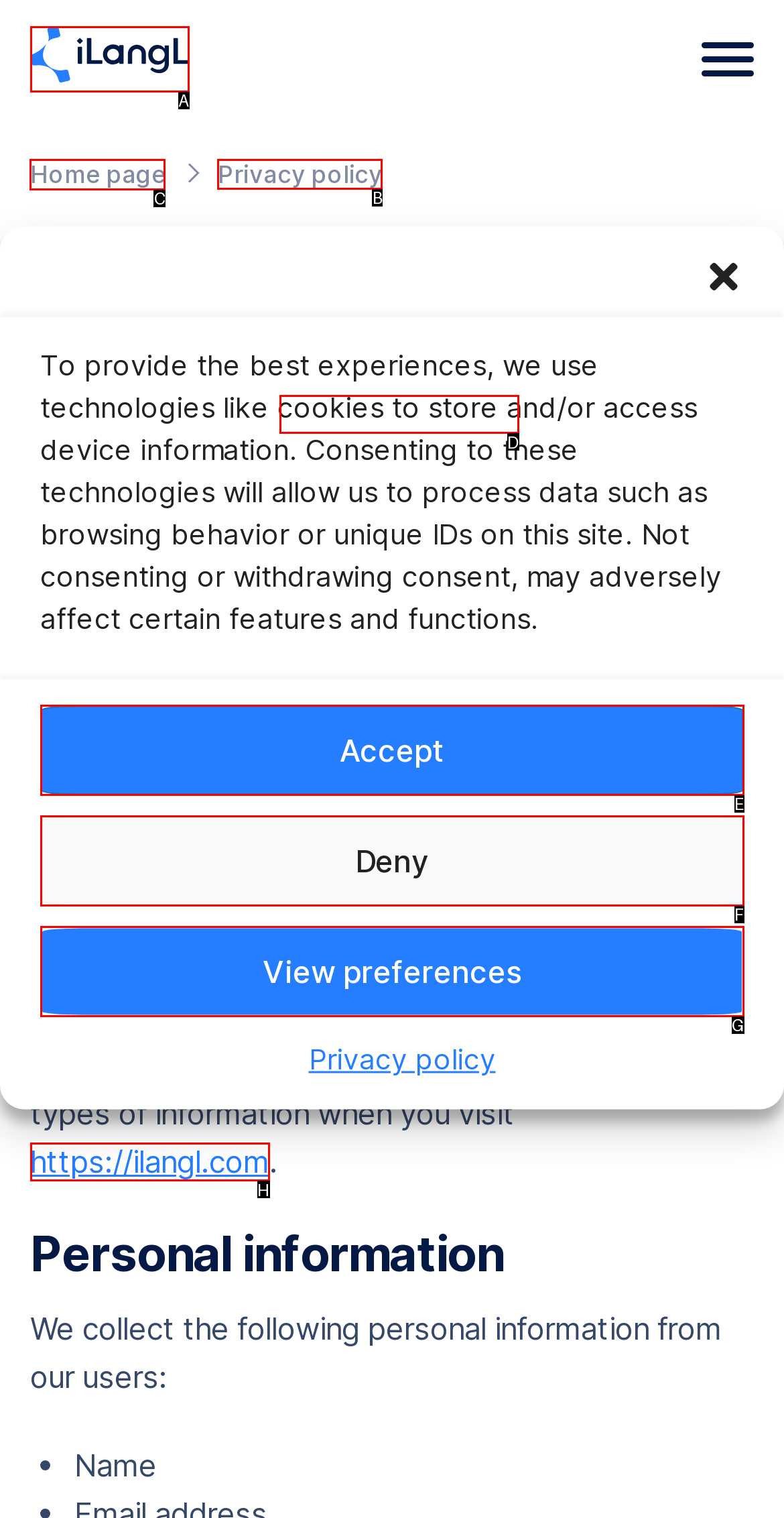What letter corresponds to the UI element to complete this task: Go to home page
Answer directly with the letter.

C